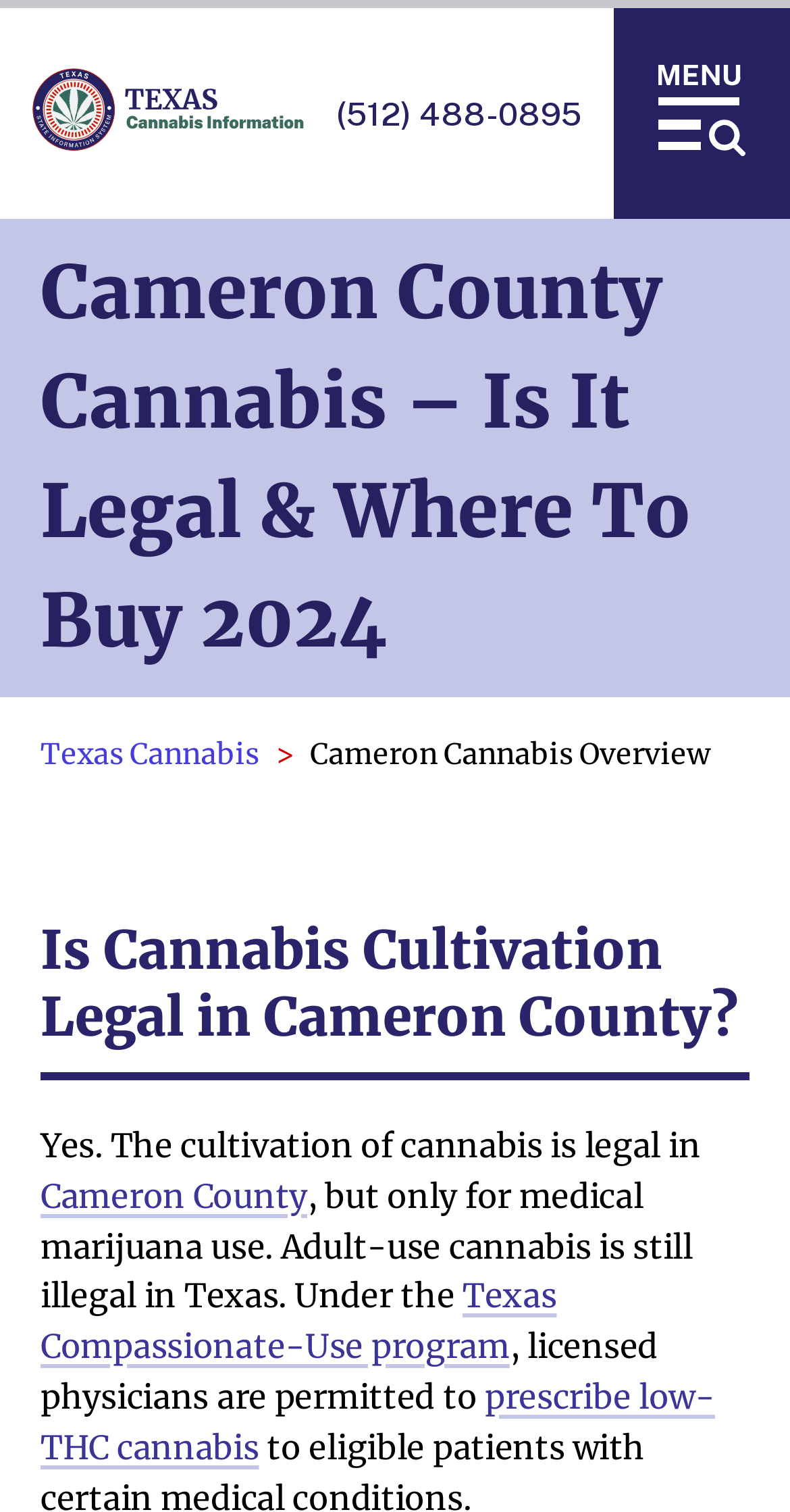Extract the primary heading text from the webpage.

Cameron County Cannabis – Is It Legal & Where To Buy 2024